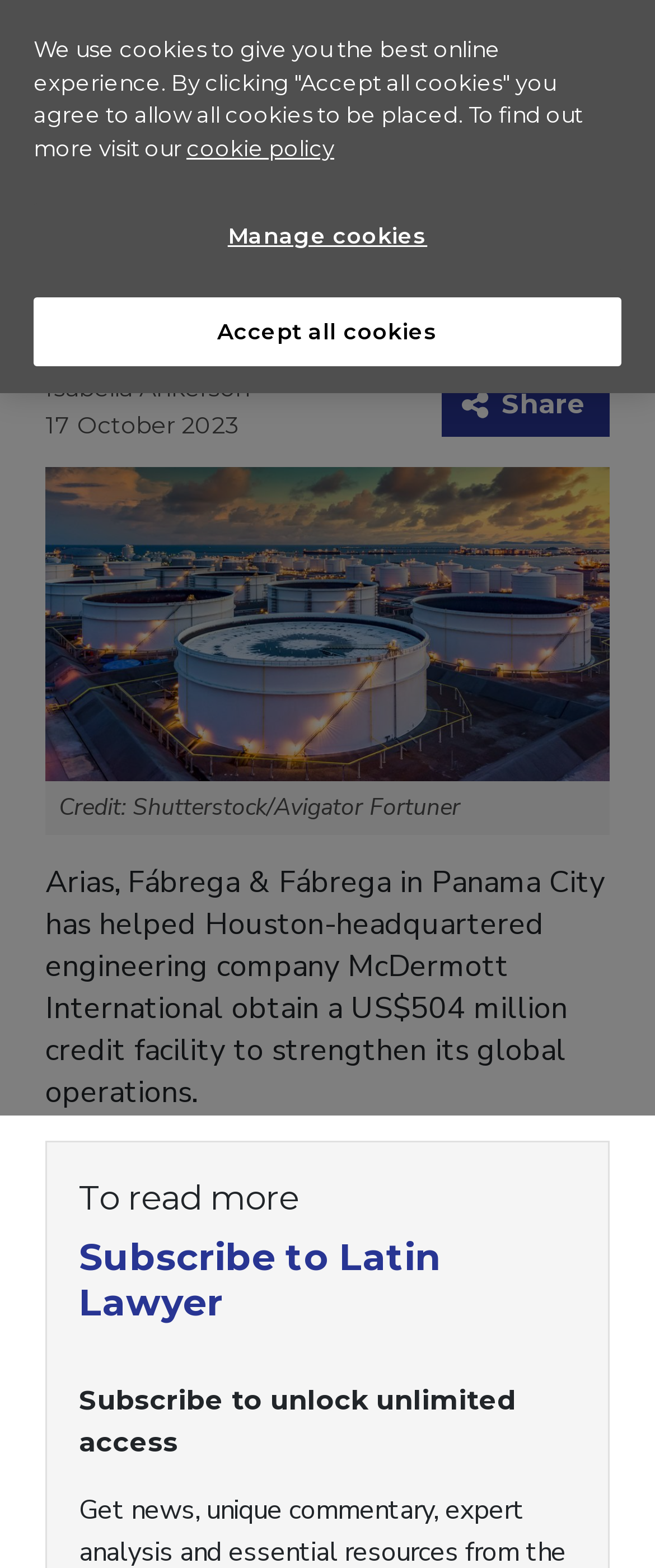What is the name of the publication that published this article?
Based on the image, give a concise answer in the form of a single word or short phrase.

Latin Lawyer